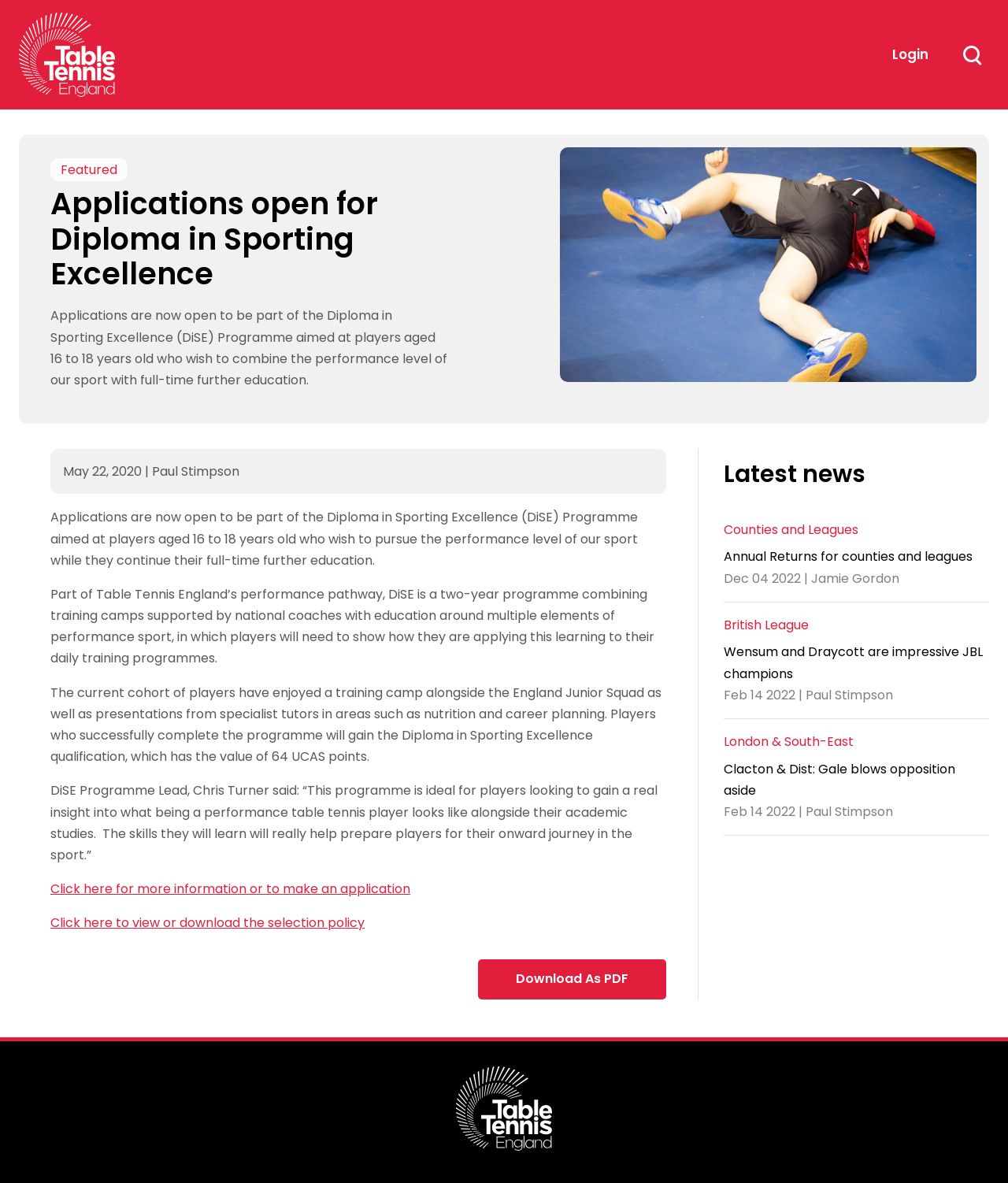Respond with a single word or phrase:
How many UCAS points is the Diploma in Sporting Excellence qualification worth?

64